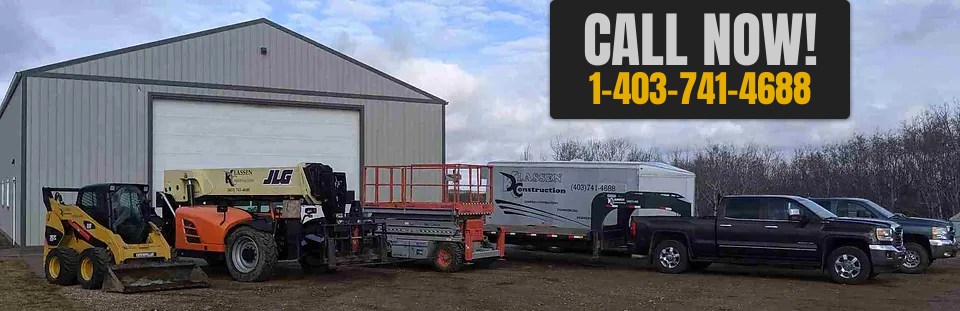What is the phone number displayed on the image?
Give a single word or phrase answer based on the content of the image.

1-403-741-4688